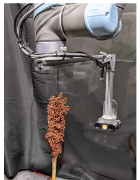List and describe all the prominent features within the image.

The image showcases a robotic arm designed for agricultural applications, affixed above a plant structure, which appears to be a fruiting stem. The arm extends downward with a precise grip, suggesting its role in monitoring or interacting with the plant. This setup is likely part of research aimed at enhancing automated processes for tasks such as fruit sizing and growth monitoring. The background consists of a dark fabric, likely used to minimize distractions in the testing environment. Such technologies are essential for advancing agricultural robotics, particularly in the context of optimizing plant health assessment and crop management.